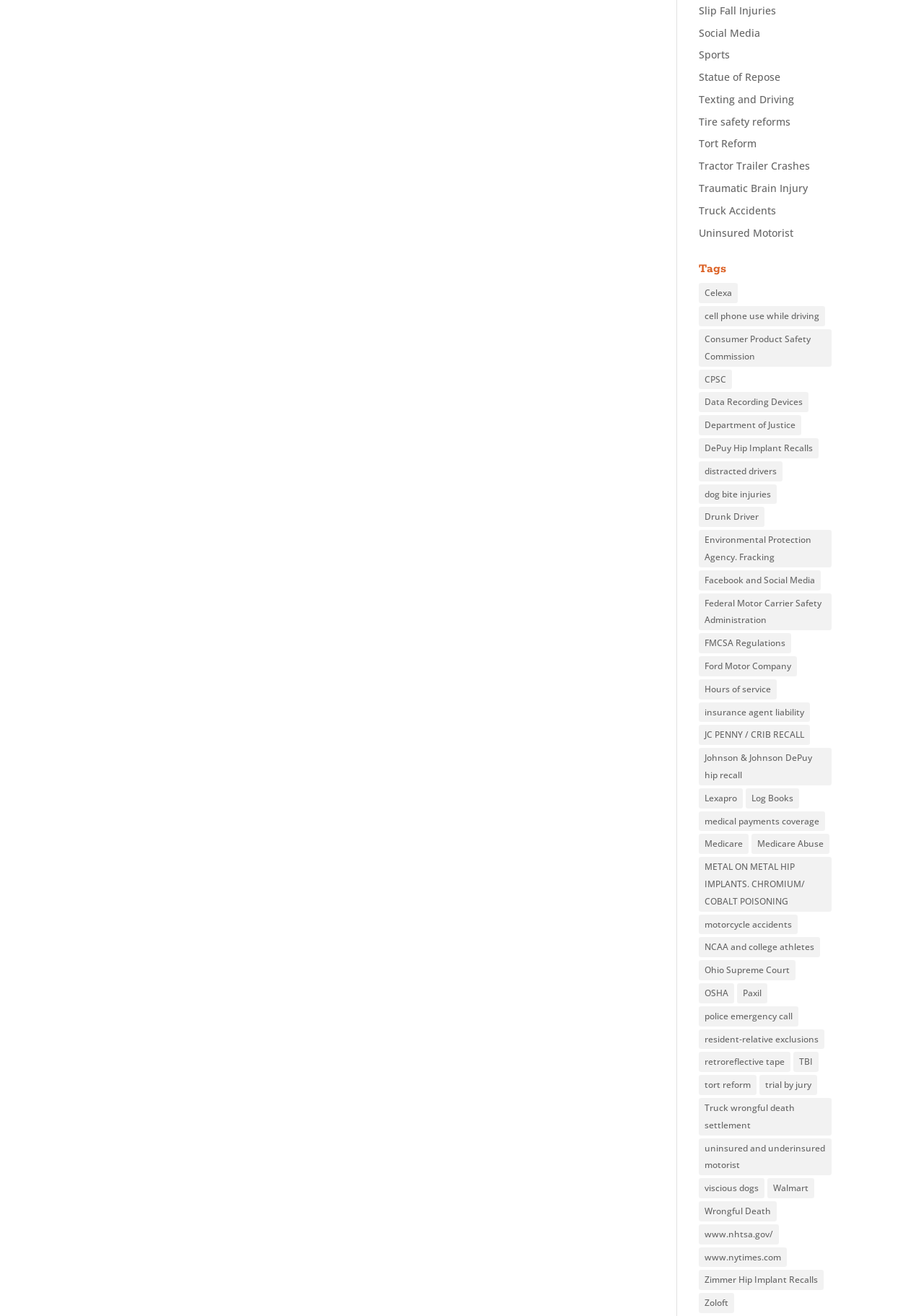Identify the bounding box coordinates of the clickable region required to complete the instruction: "Click on 'Slip Fall Injuries'". The coordinates should be given as four float numbers within the range of 0 and 1, i.e., [left, top, right, bottom].

[0.756, 0.003, 0.84, 0.013]